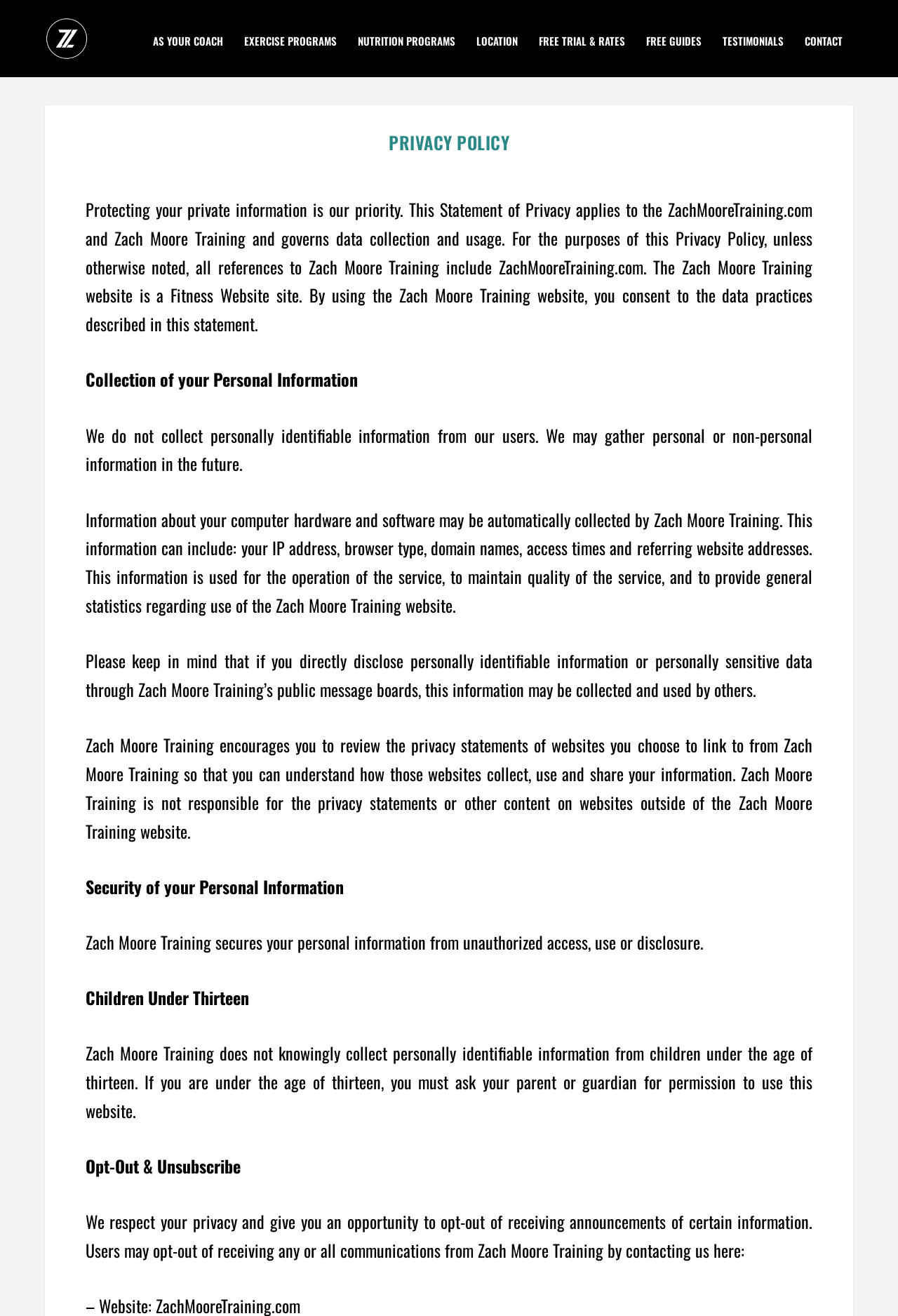Please identify the bounding box coordinates of the element's region that should be clicked to execute the following instruction: "View FREE TRIAL & RATES". The bounding box coordinates must be four float numbers between 0 and 1, i.e., [left, top, right, bottom].

[0.6, 0.027, 0.696, 0.059]